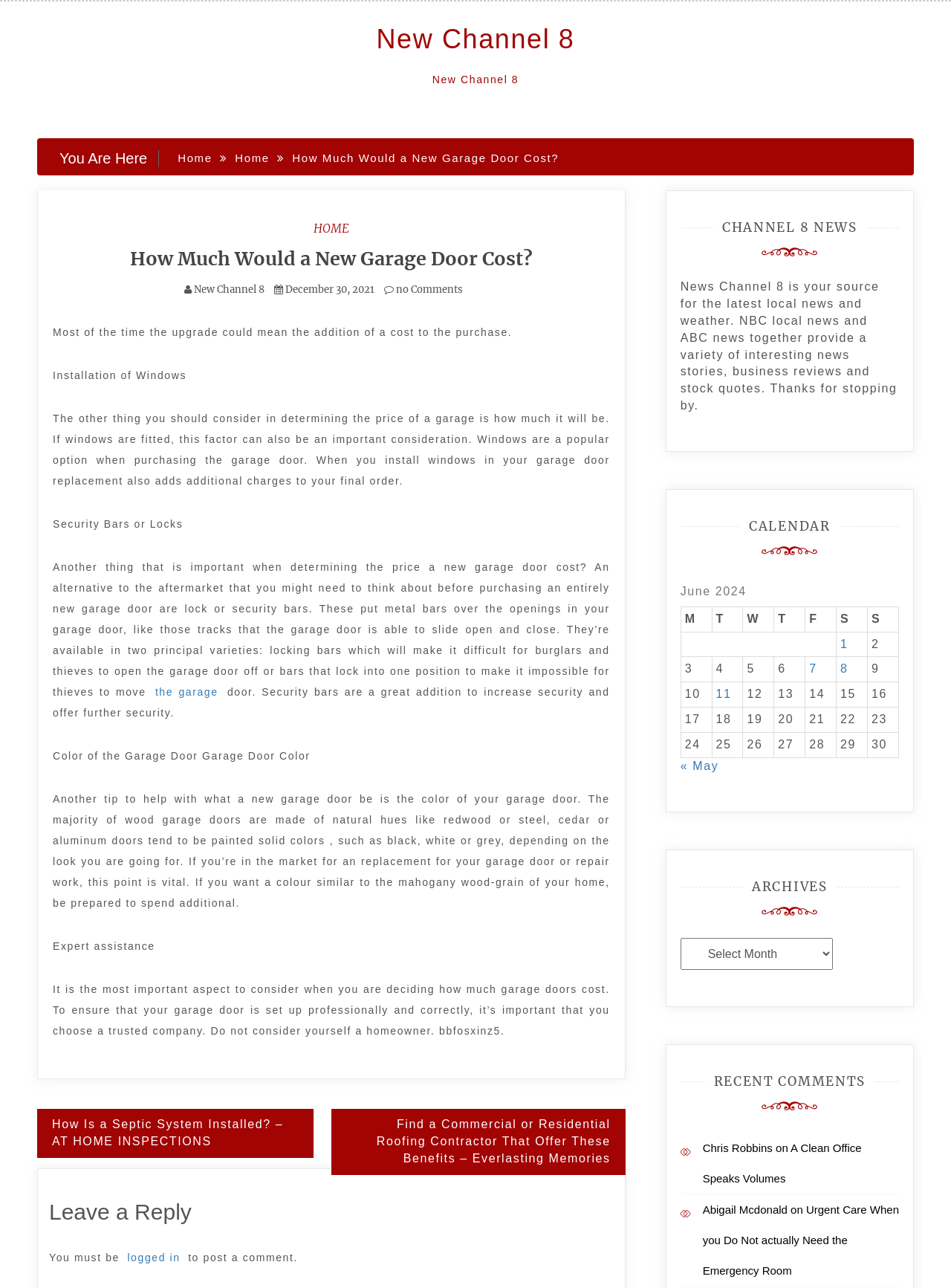What is an important consideration when determining the price of a garage door? Based on the image, give a response in one word or a short phrase.

Windows